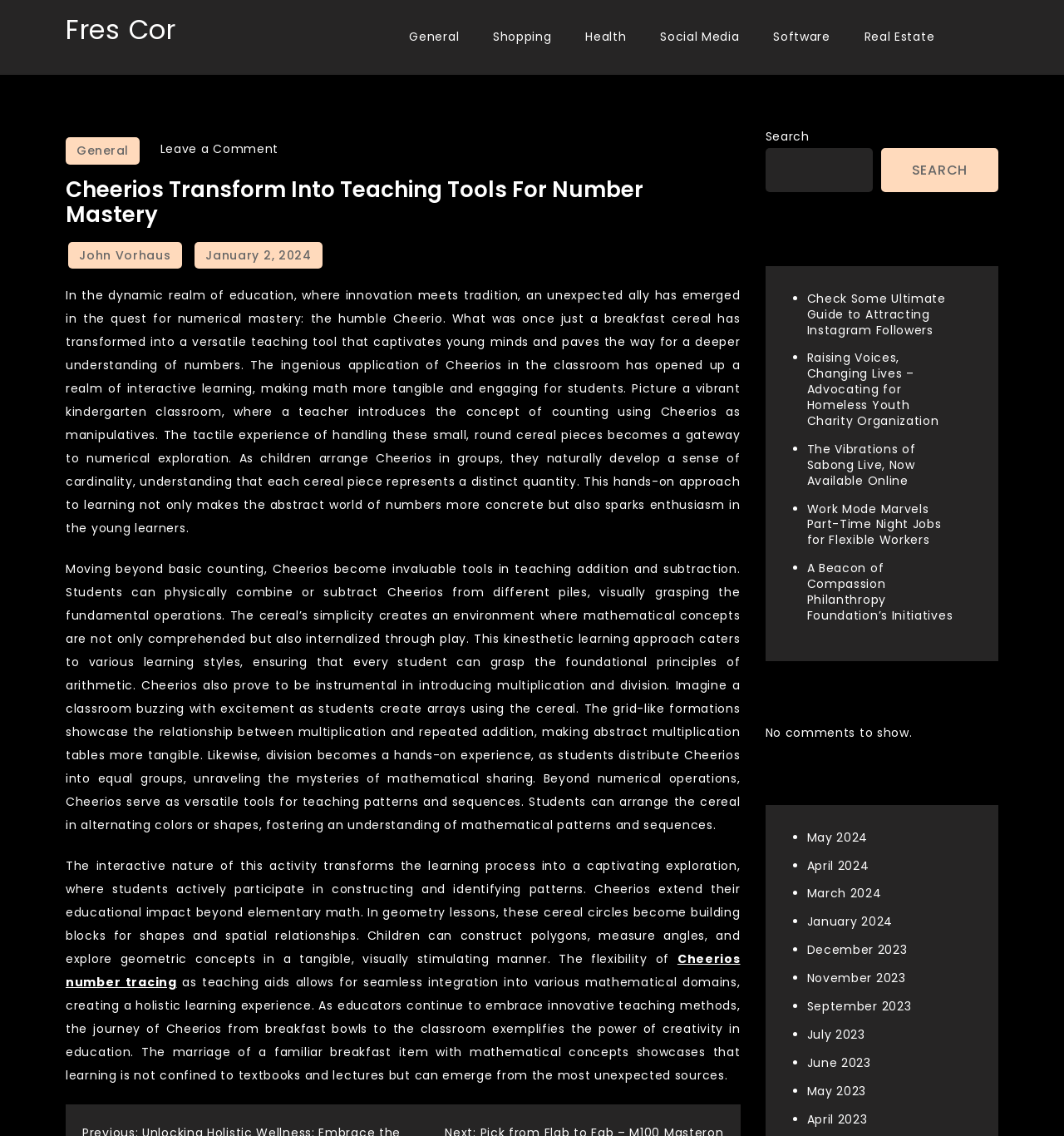Please identify the bounding box coordinates of where to click in order to follow the instruction: "Click on the 'Fres Cor' link".

[0.062, 0.01, 0.165, 0.042]